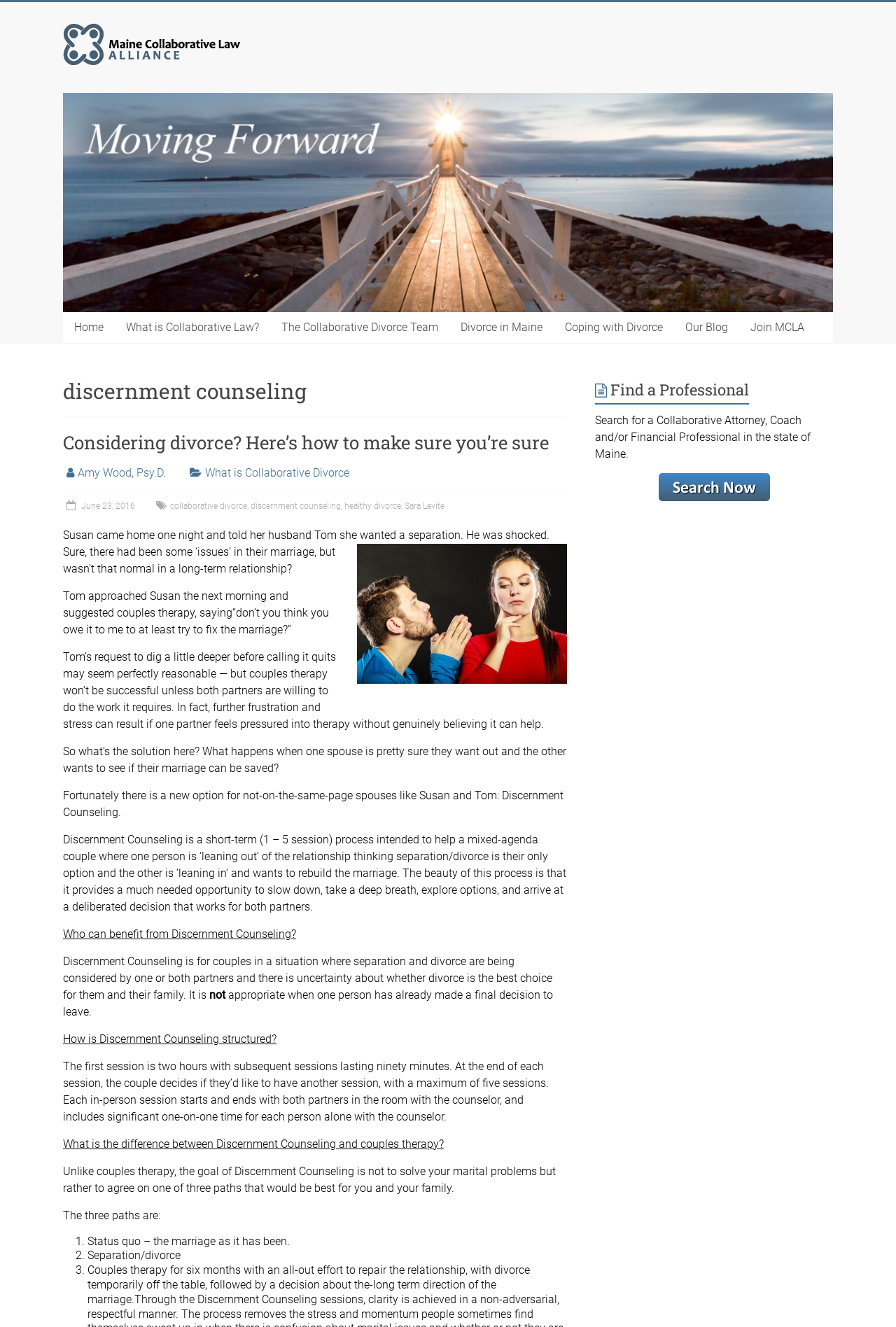Locate the bounding box coordinates of the clickable region necessary to complete the following instruction: "Click the 'Amy Wood, Psy.D.' link". Provide the coordinates in the format of four float numbers between 0 and 1, i.e., [left, top, right, bottom].

[0.087, 0.351, 0.185, 0.361]